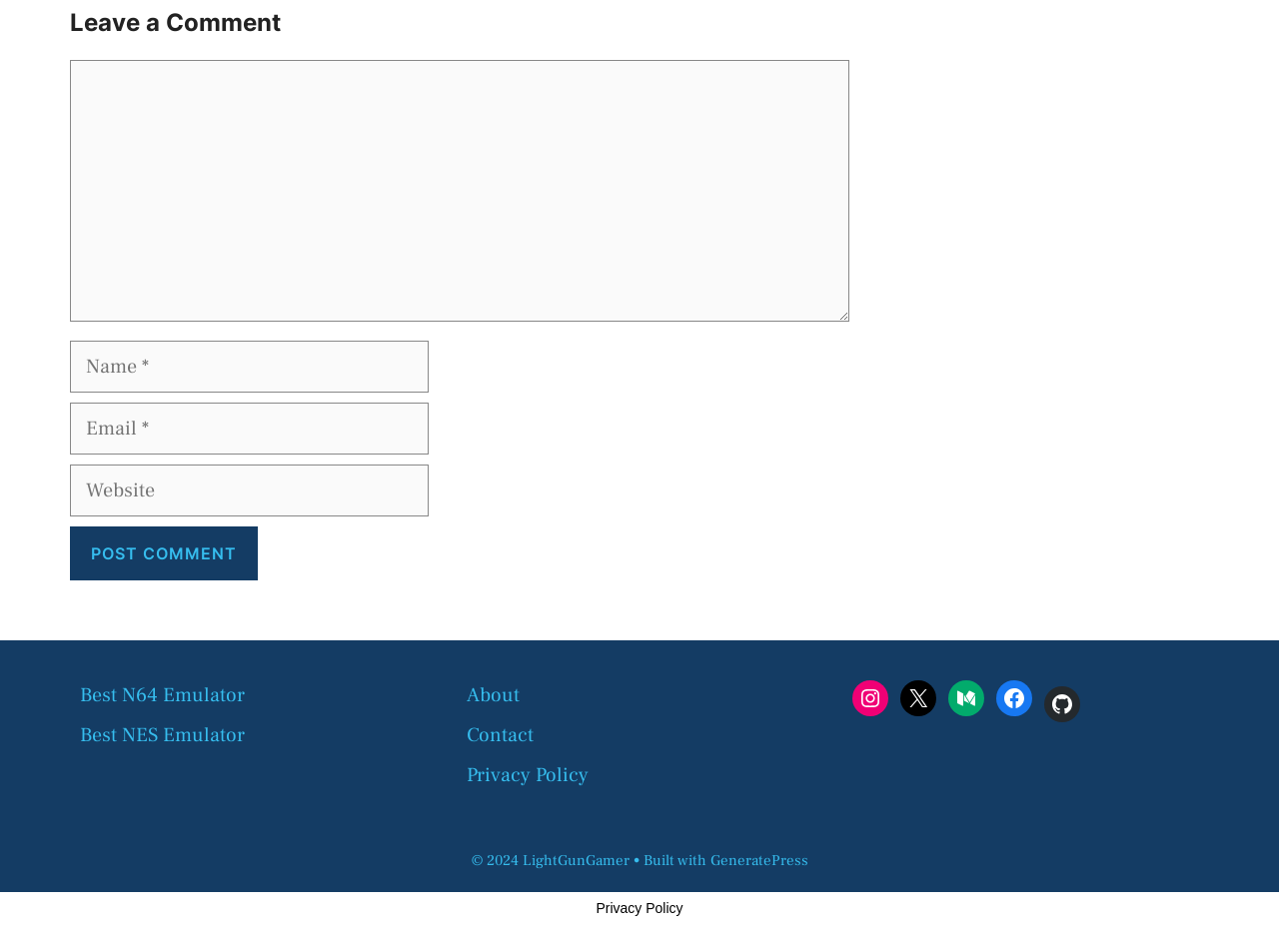Find the bounding box coordinates for the area that must be clicked to perform this action: "visit the privacy policy page".

[0.365, 0.8, 0.46, 0.827]